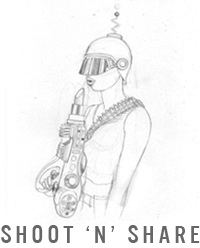Provide a one-word or brief phrase answer to the question:
What phrase is displayed at the bottom of the image?

SHOOT ‘N’ SHARE